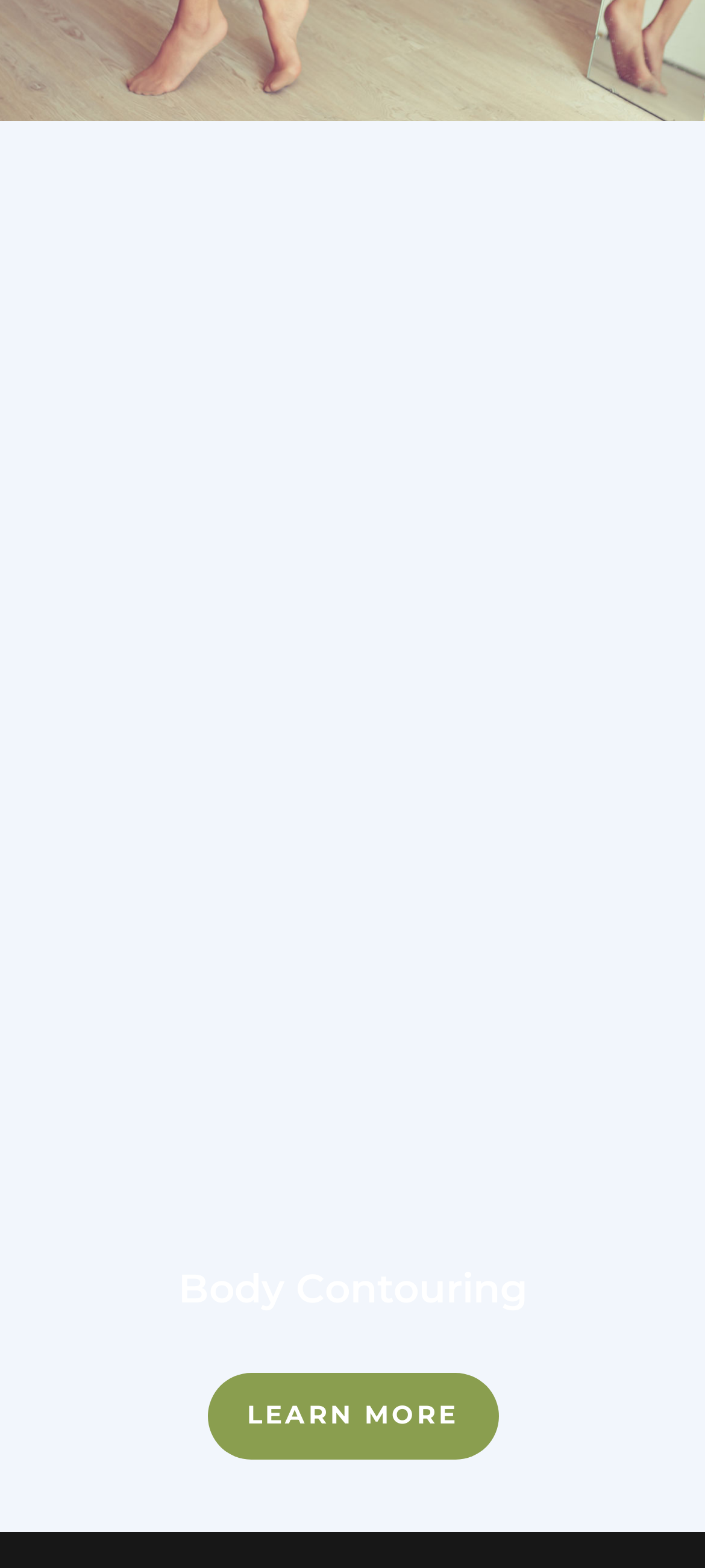Locate the bounding box coordinates of the element that needs to be clicked to carry out the instruction: "go to page 4". The coordinates should be given as four float numbers ranging from 0 to 1, i.e., [left, top, right, bottom].

[0.1, 0.407, 0.223, 0.462]